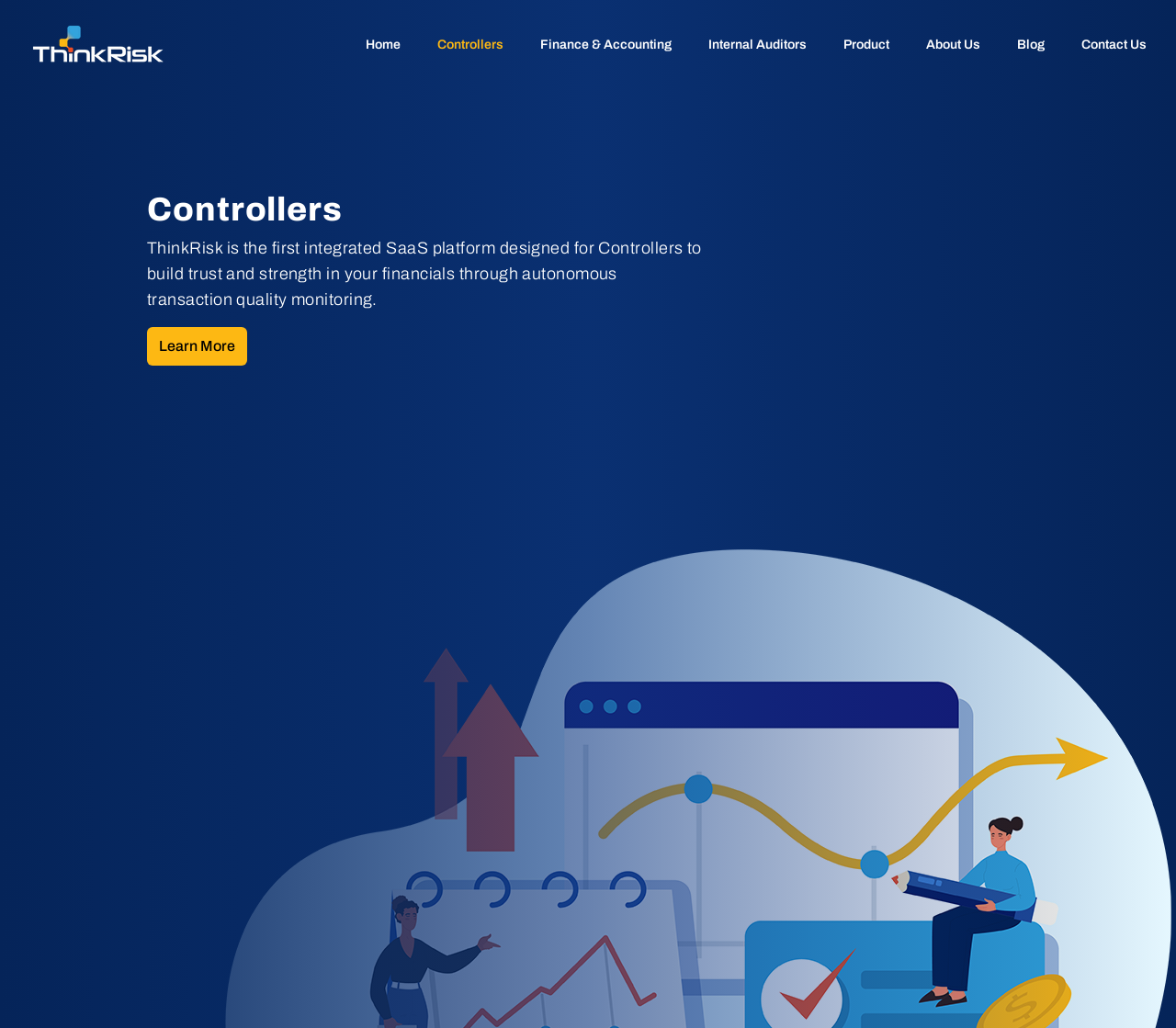Please predict the bounding box coordinates (top-left x, top-left y, bottom-right x, bottom-right y) for the UI element in the screenshot that fits the description: aria-label="Advertisement" name="aswift_0" title="Advertisement"

None